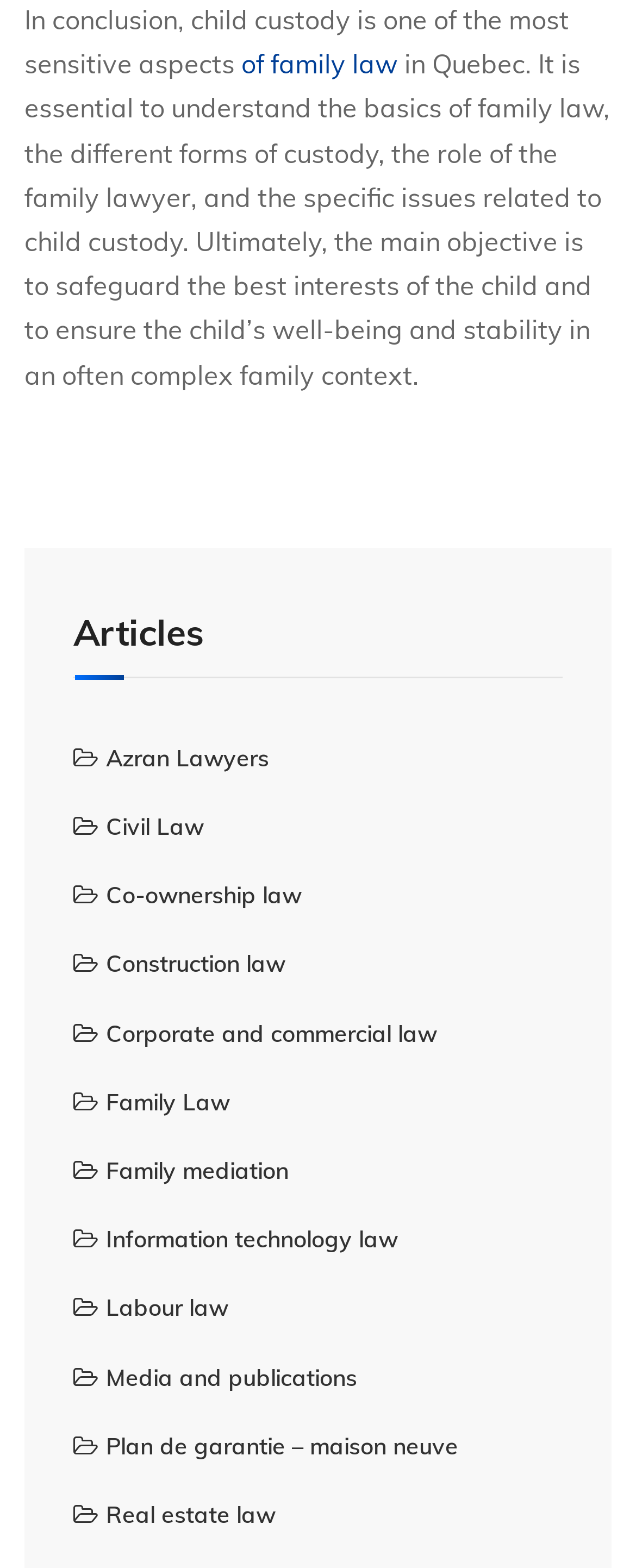Extract the bounding box of the UI element described as: "GENERAL TERMS AND CONDITIONS".

None